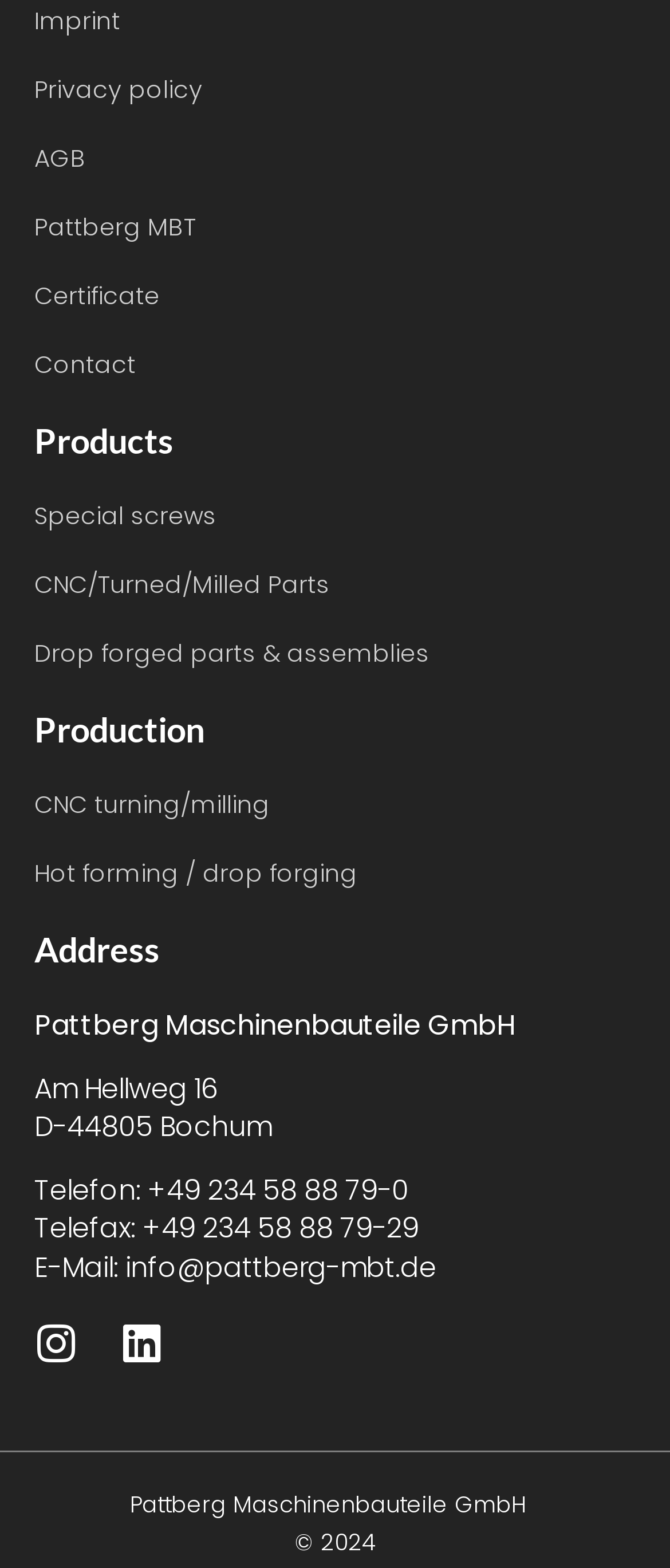Identify the bounding box coordinates for the element you need to click to achieve the following task: "Call us". The coordinates must be four float values ranging from 0 to 1, formatted as [left, top, right, bottom].

[0.221, 0.746, 0.61, 0.772]